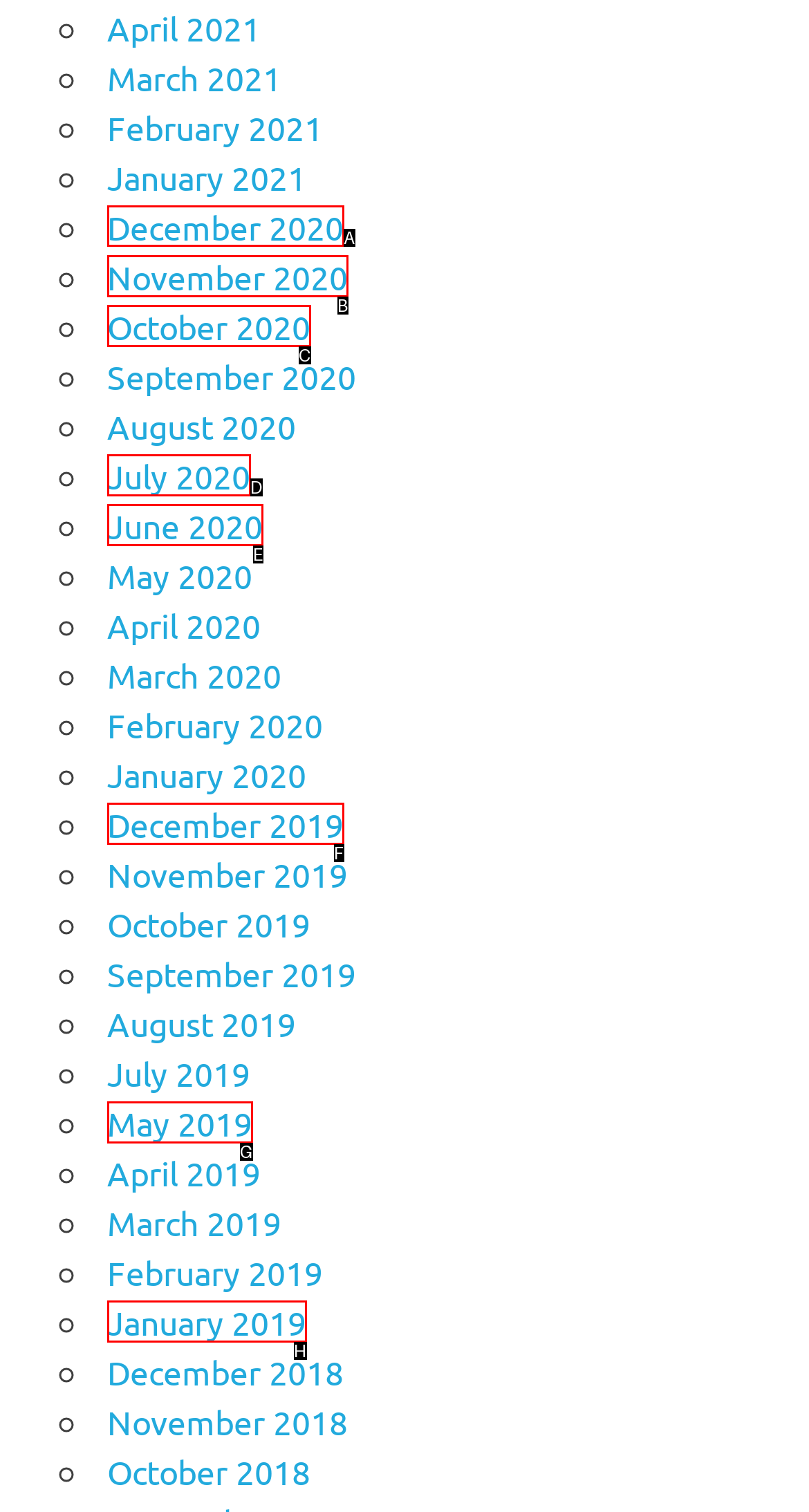For the task "Enter email", which option's letter should you click? Answer with the letter only.

None